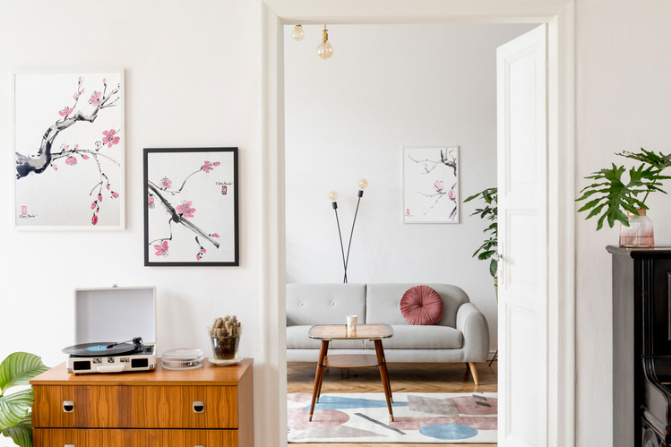Give a thorough explanation of the image.

The image features a beautifully designed interior that exudes a harmonious blend of modern and traditional aesthetics. In the foreground, an elegant wooden sideboard holds a vintage record player and a small arrangement of succulents, adding a touch of greenery to the space. The wall behind displays two striking ink and brush paintings, showcasing delicate cherry blossoms that accentuate the room's tranquil vibe.

Through an open doorway, a cozy living area is visible, furnished with a light gray sofa adorned with a vibrant pink cushion, inviting relaxation. A stylish wooden coffee table sits in front of the sofa, complemented by a soft, patterned area rug that adds warmth and character to the floor. Standing tall beside the sofa are two minimalist floor lamps, providing gentle ambient lighting. The decor is enhanced by potted plants, which bring life to the serene environment, reflecting a passion for both art and comfort in this contemporary living space.